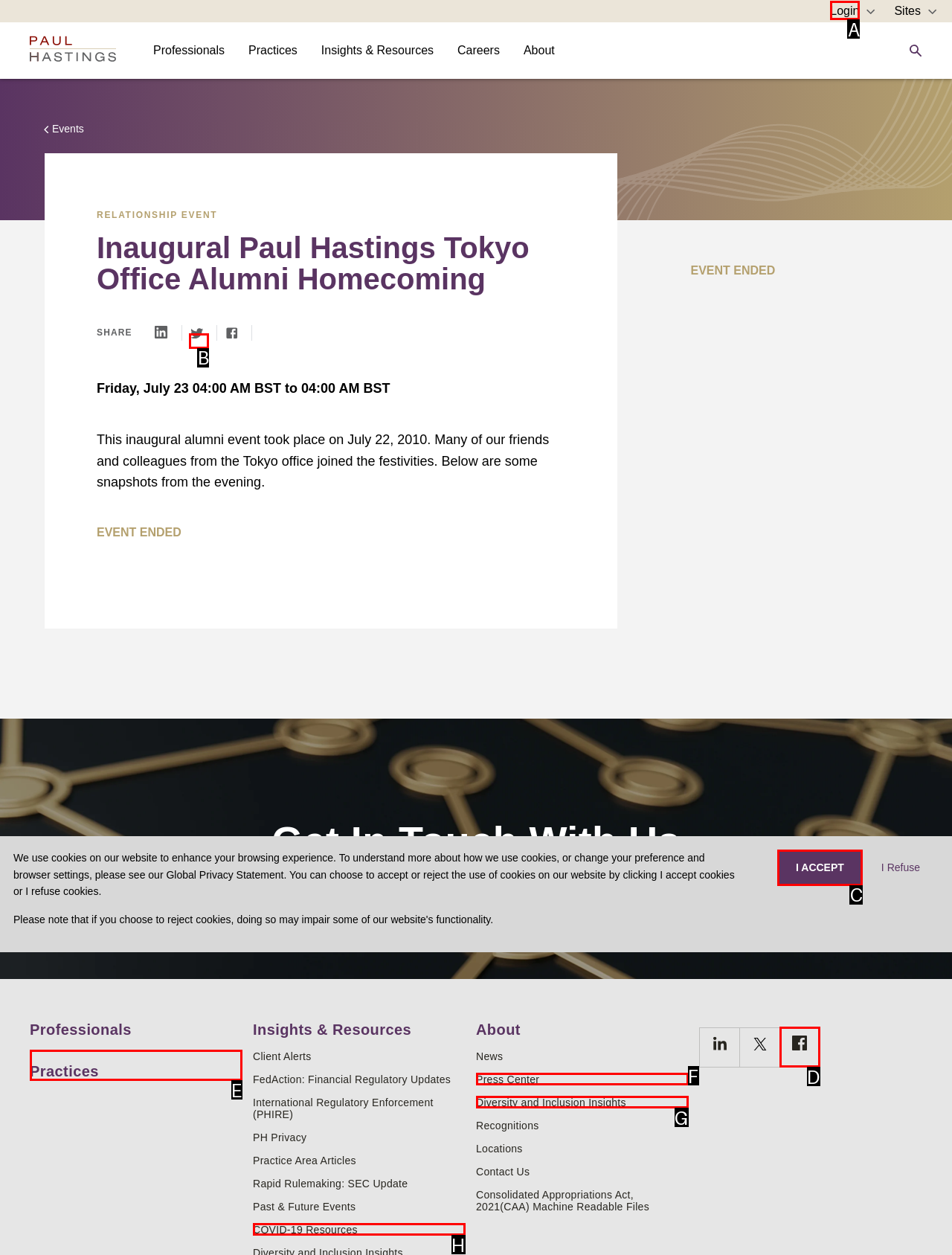For the task "Click the 'Login' button", which option's letter should you click? Answer with the letter only.

A